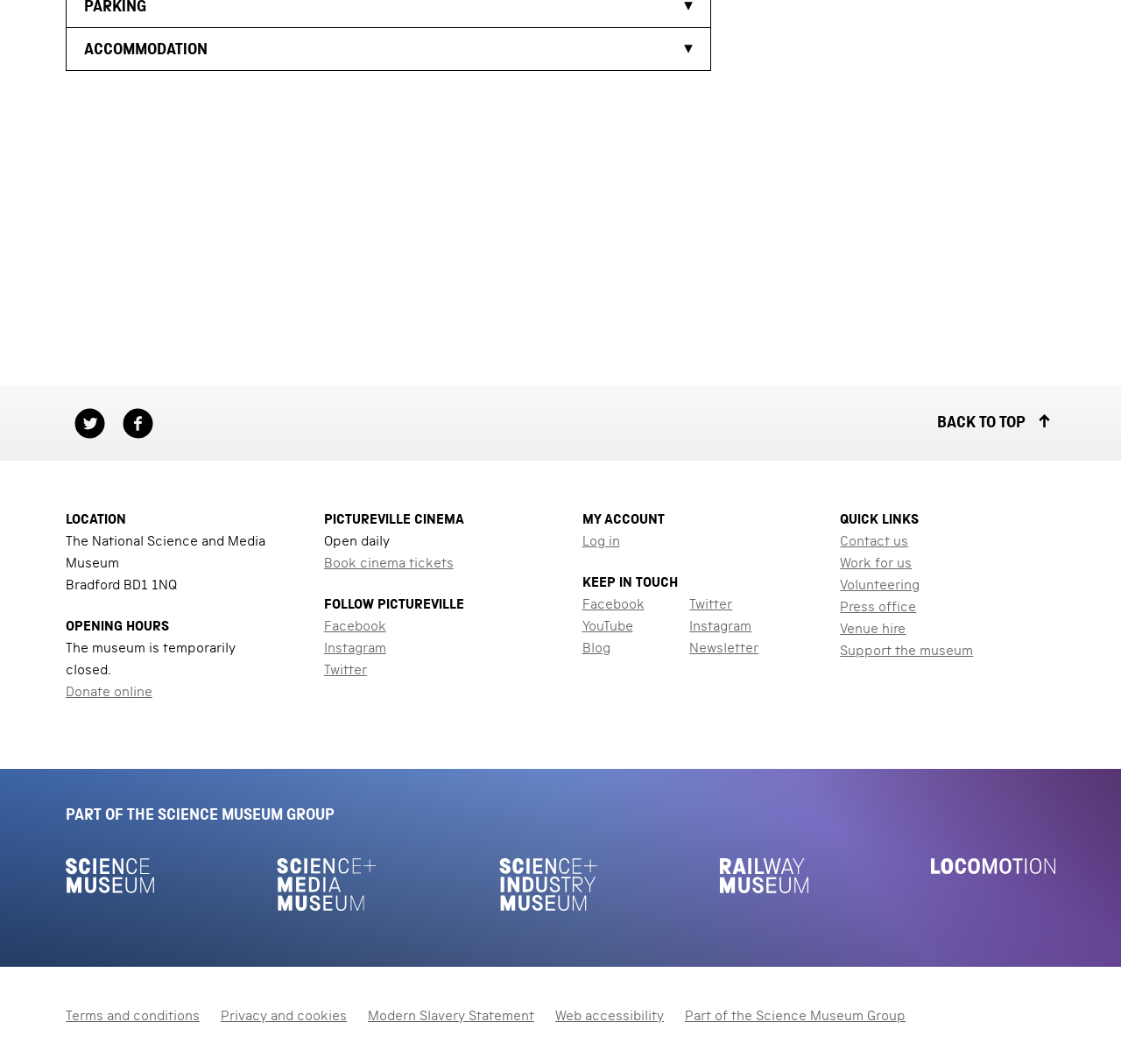Please answer the following question using a single word or phrase: 
What is the name of the museum?

The National Science and Media Museum